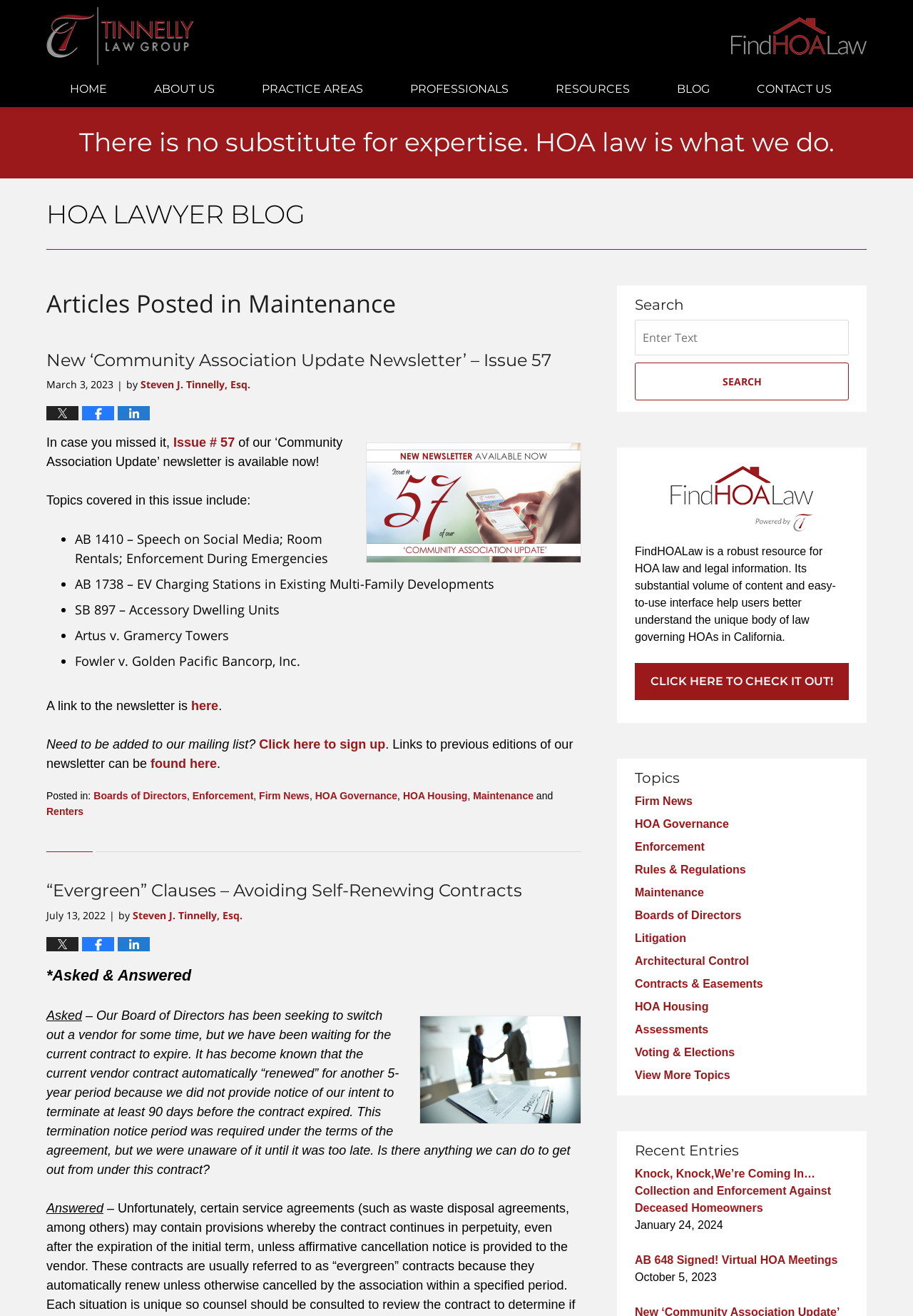Locate the bounding box coordinates for the element described below: "Steven J. Tinnelly, Esq.". The coordinates must be four float values between 0 and 1, formatted as [left, top, right, bottom].

[0.145, 0.69, 0.266, 0.701]